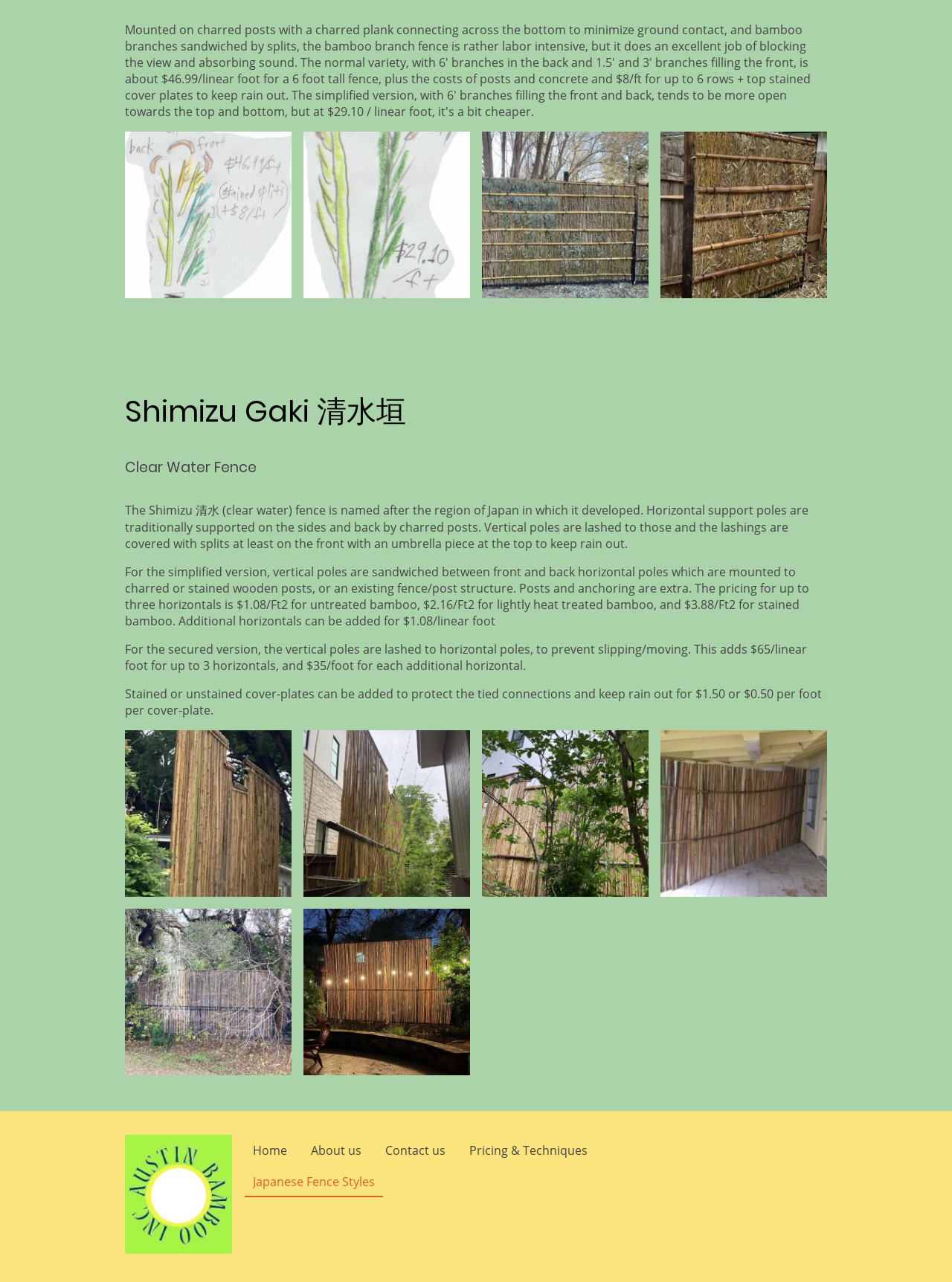Find the bounding box coordinates corresponding to the UI element with the description: "alt="Logo"". The coordinates should be formatted as [left, top, right, bottom], with values as floats between 0 and 1.

[0.131, 0.885, 0.244, 0.978]